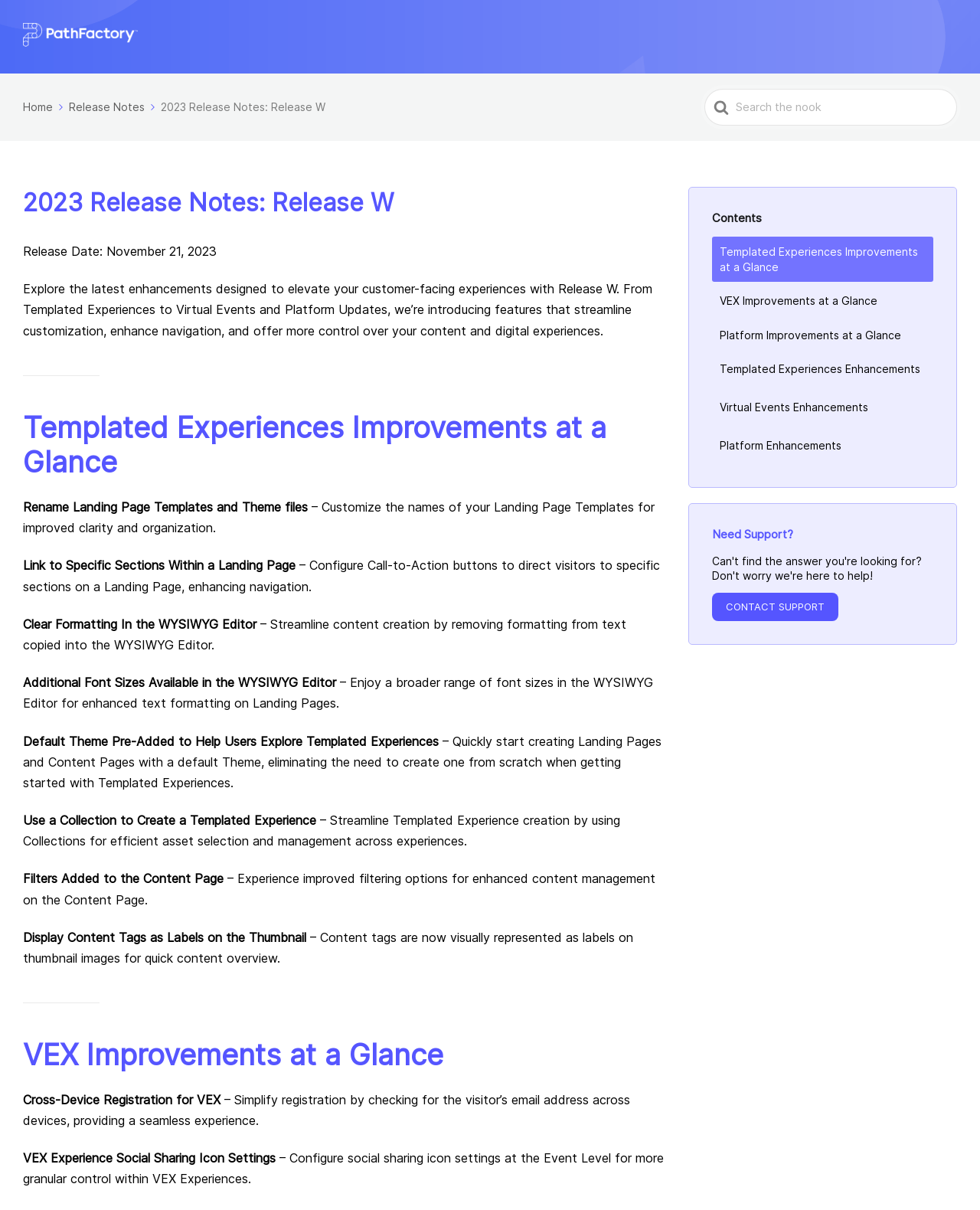Given the description Templated Experiences Enhancements, predict the bounding box coordinates of the UI element. Ensure the coordinates are in the format (top-left x, top-left y, bottom-right x, bottom-right y) and all values are between 0 and 1.

[0.727, 0.293, 0.952, 0.318]